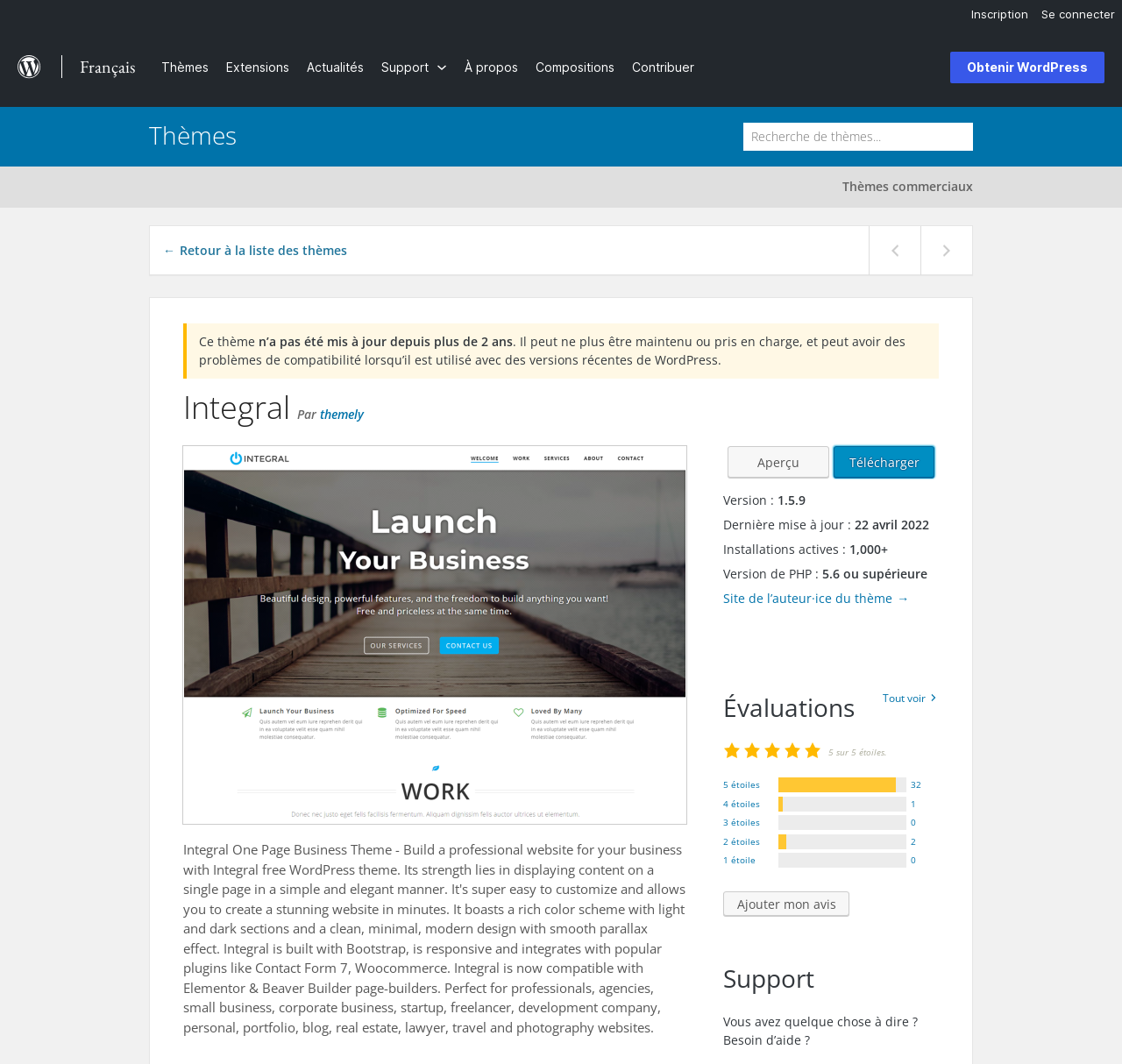How many active installations does the theme have?
Your answer should be a single word or phrase derived from the screenshot.

1,000+